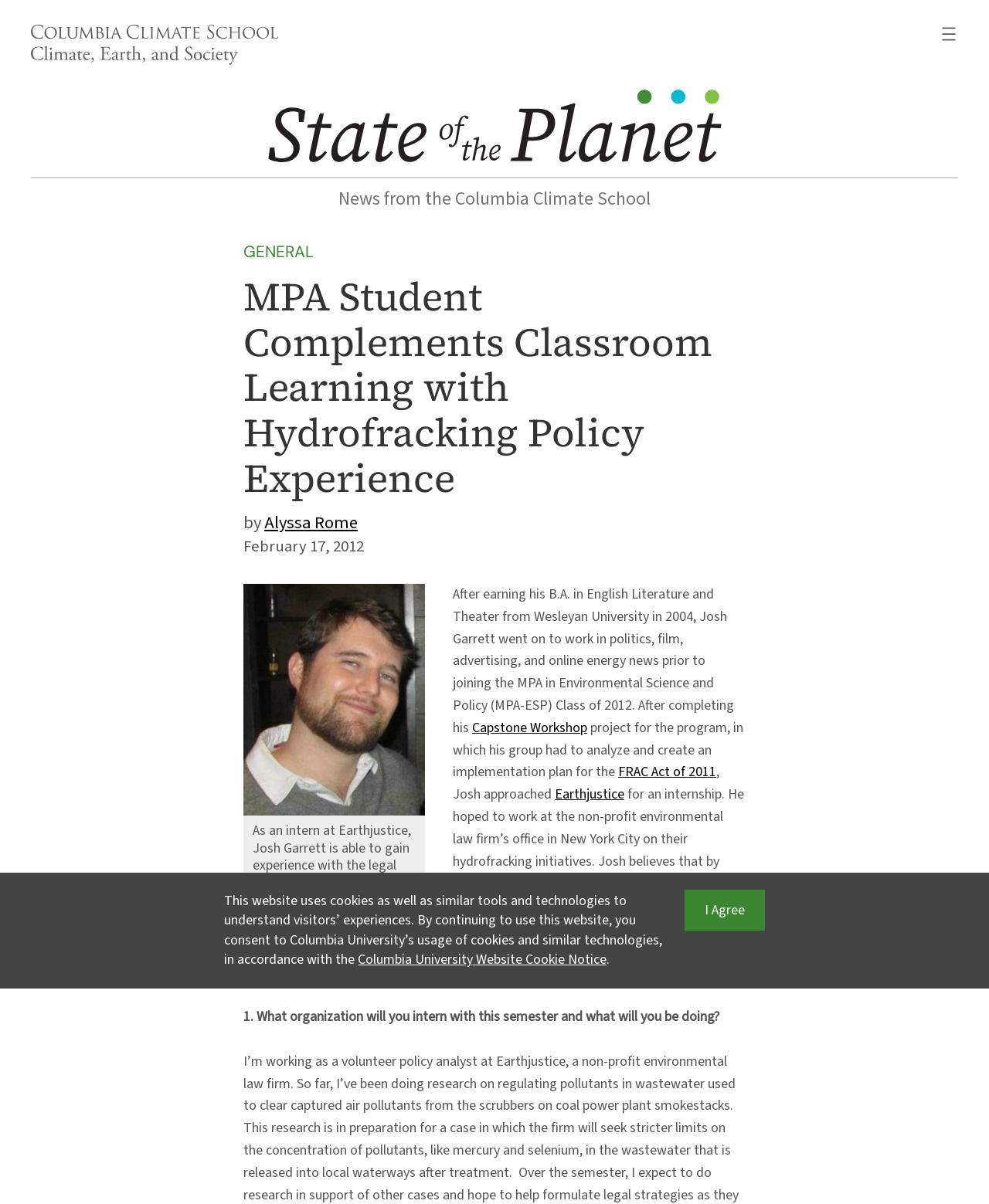Can you provide the bounding box coordinates for the element that should be clicked to implement the instruction: "Open the navigation menu"?

[0.95, 0.021, 0.969, 0.036]